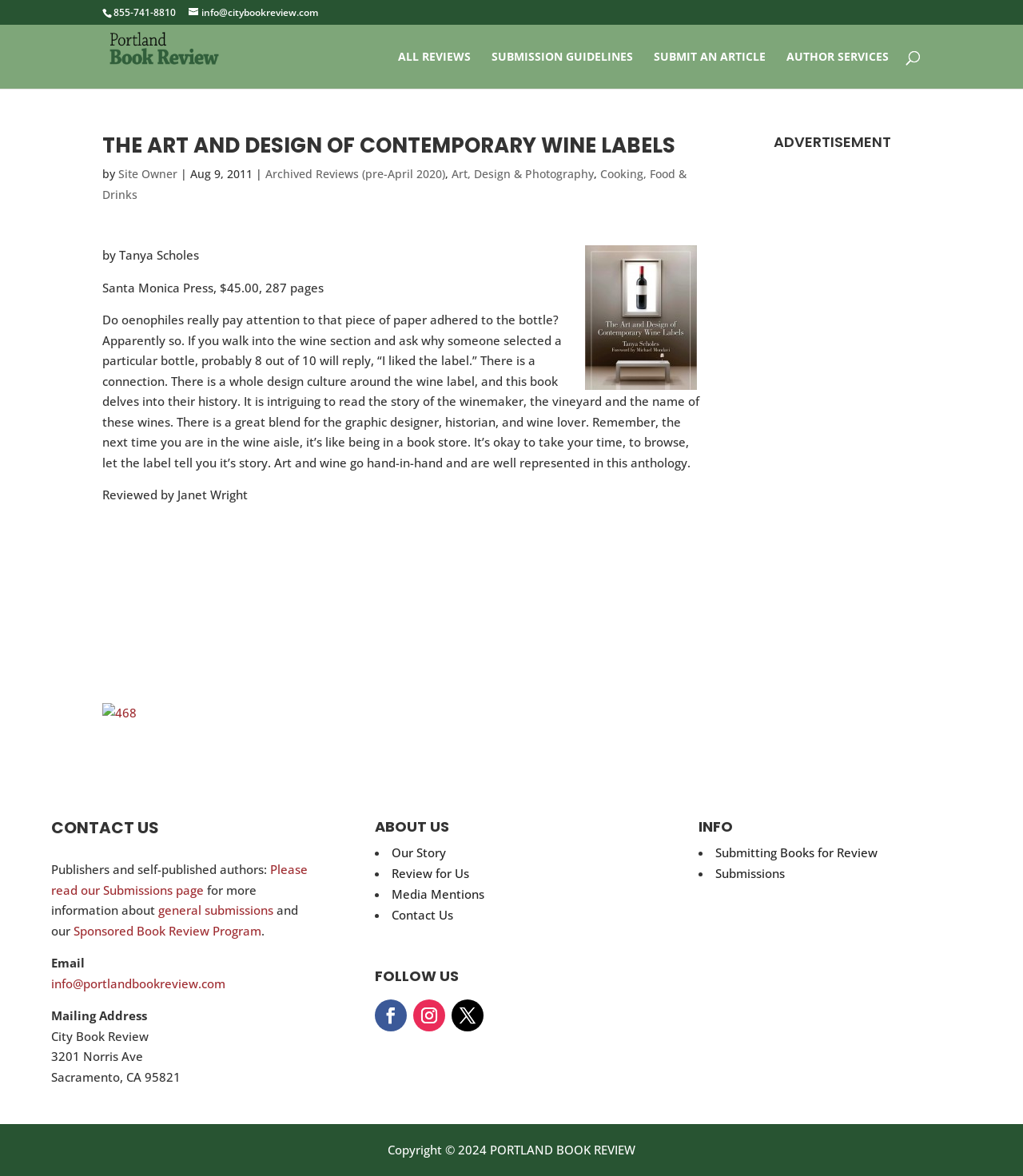Identify the main heading from the webpage and provide its text content.

THE ART AND DESIGN OF CONTEMPORARY WINE LABELS